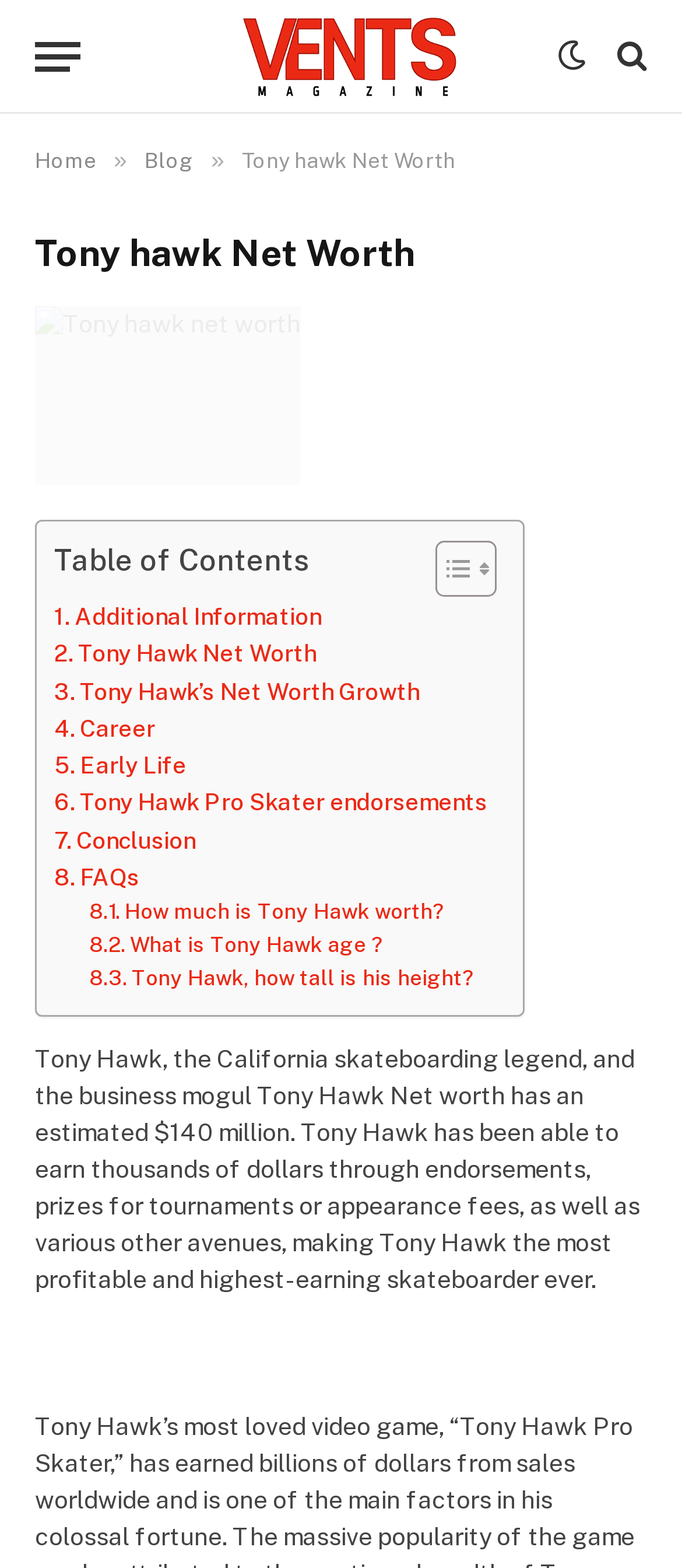Provide a brief response to the question below using one word or phrase:
What is the purpose of the toggle button in the table of contents?

To toggle the table of content